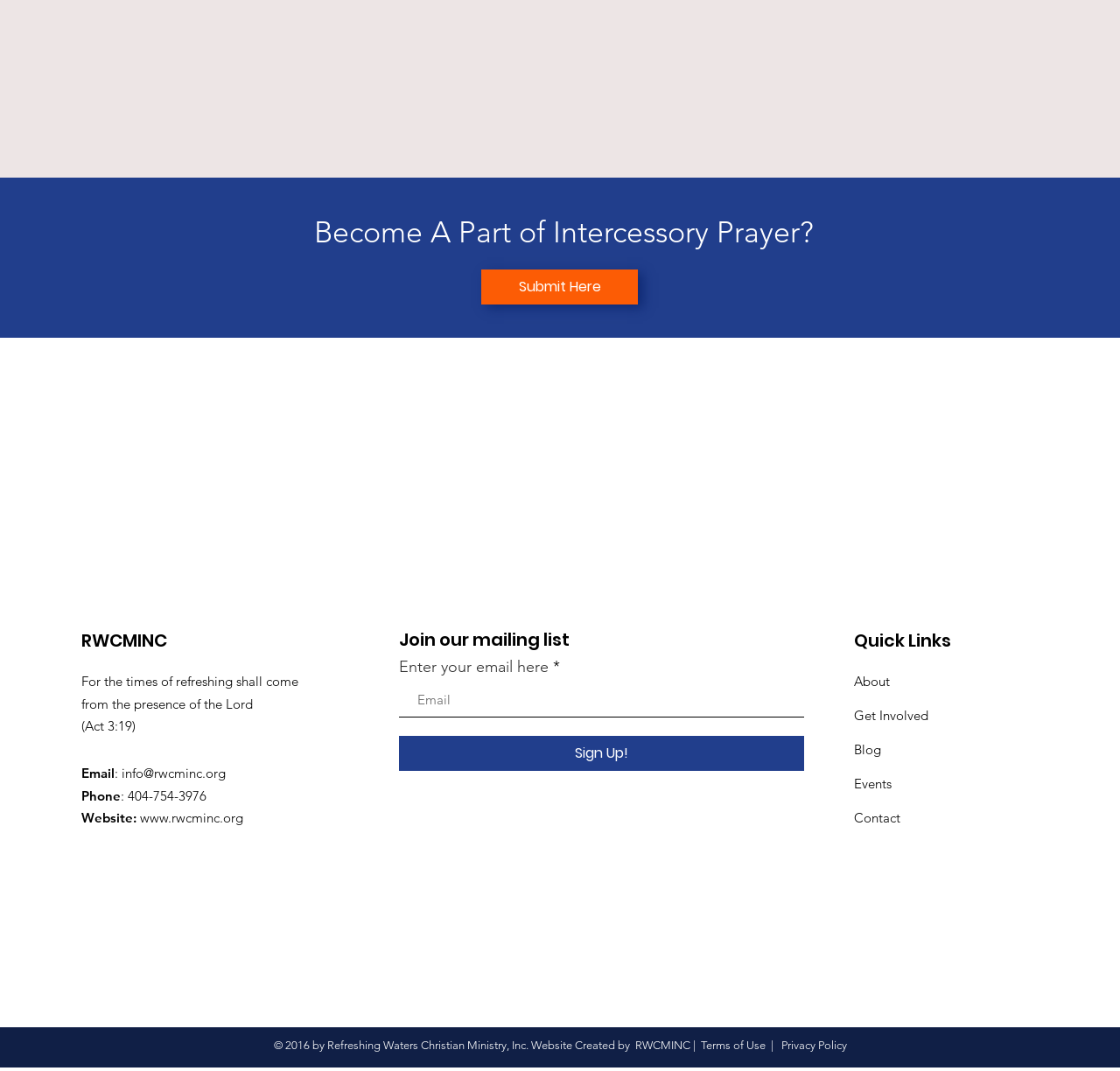Please analyze the image and give a detailed answer to the question:
What is the phone number of the organization?

I found the phone number by looking at the contact information section, where it says 'Phone:' followed by the phone number '404-754-3976'.